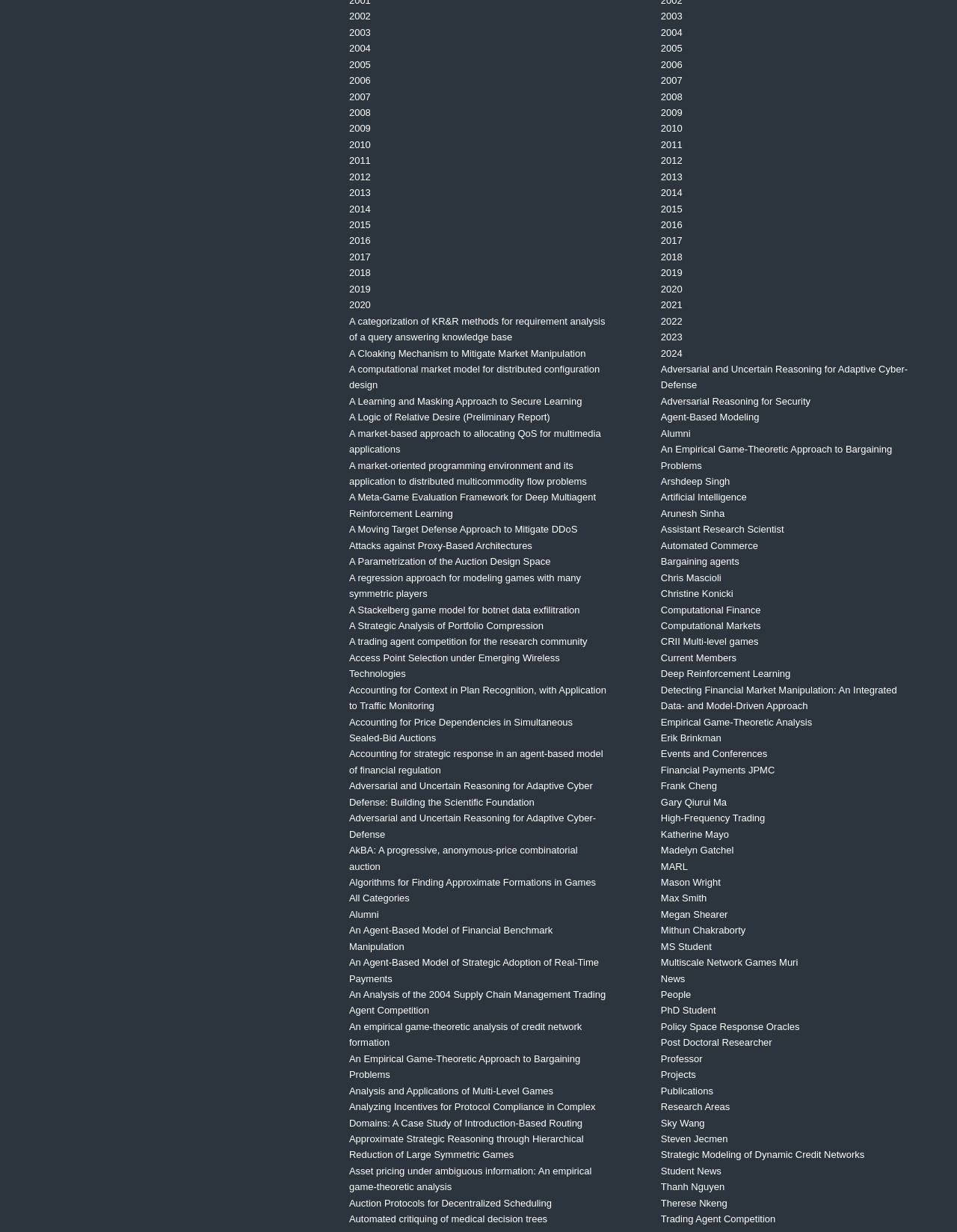Given the element description 2024, predict the bounding box coordinates for the UI element in the webpage screenshot. The format should be (top-left x, top-left y, bottom-right x, bottom-right y), and the values should be between 0 and 1.

[0.691, 0.282, 0.713, 0.291]